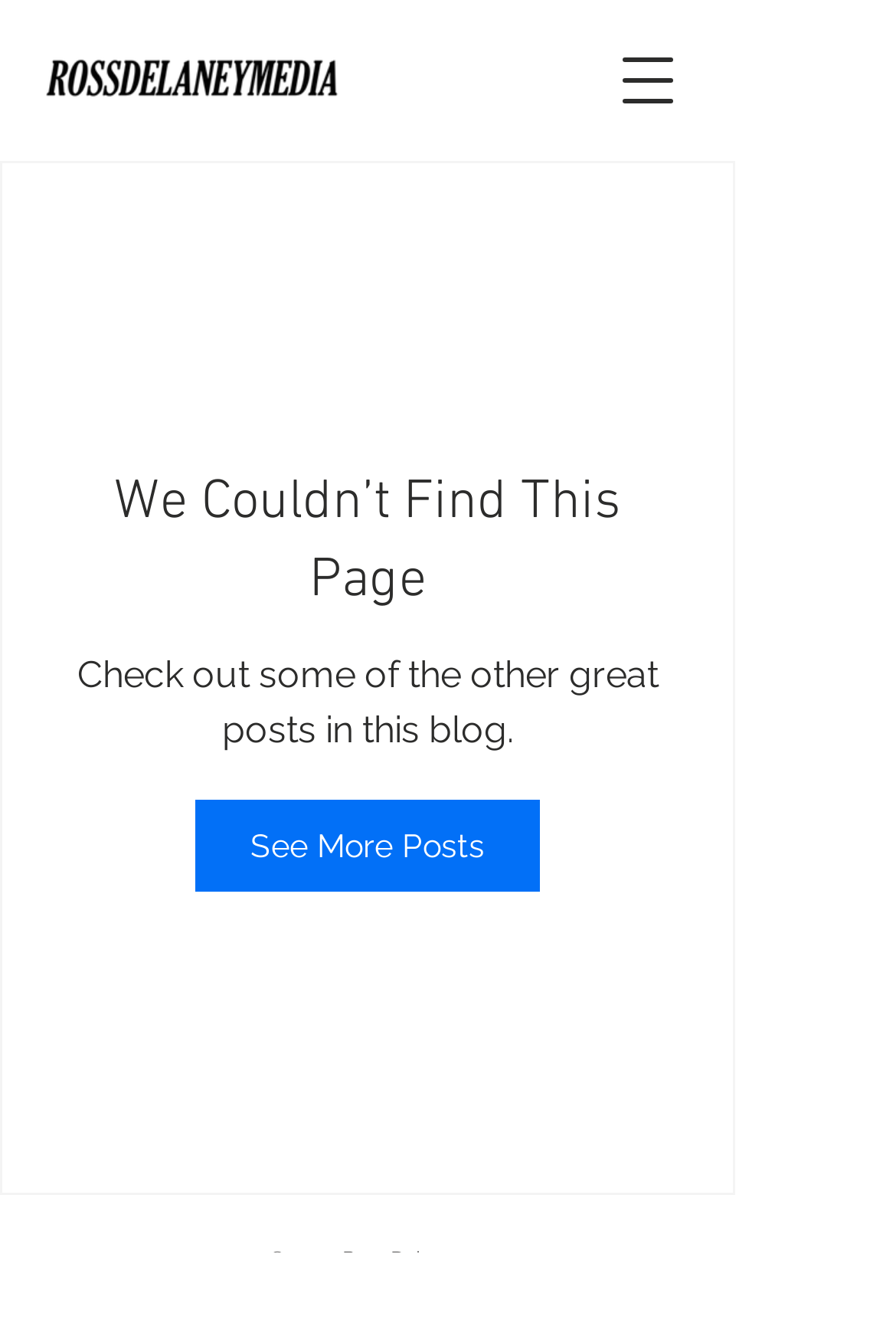Respond with a single word or short phrase to the following question: 
What is the purpose of the button at the top right corner?

Open navigation menu